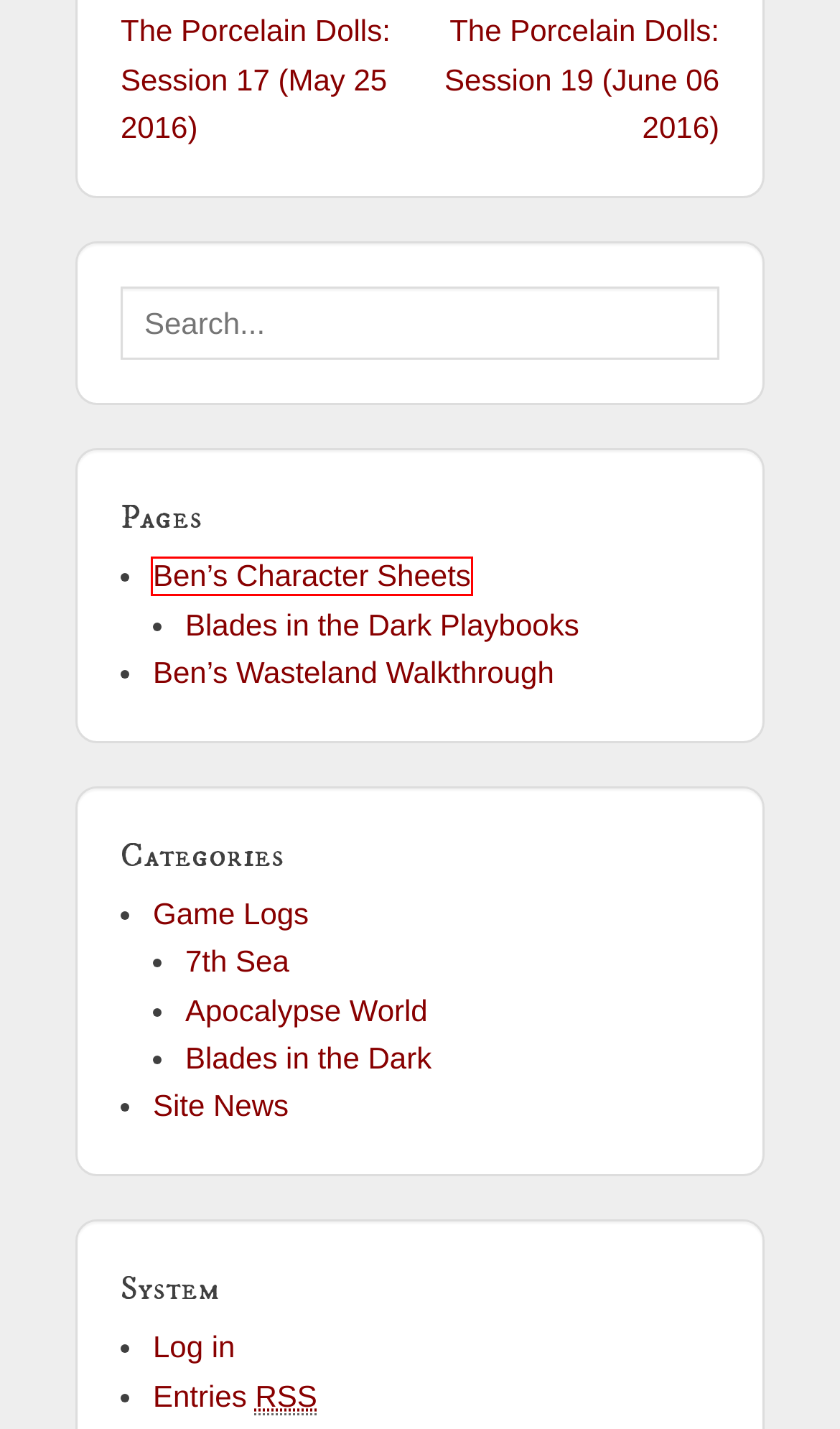Given a screenshot of a webpage with a red bounding box around an element, choose the most appropriate webpage description for the new page displayed after clicking the element within the bounding box. Here are the candidates:
A. 7th Sea – A.D.1066 Design Studio
B. The Porcelain Dolls: Session 17 (May 25 2016) – A.D.1066 Design Studio
C. Game Logs – A.D.1066 Design Studio
D. Site News – A.D.1066 Design Studio
E. Log In ‹ A.D.1066 Design Studio — WordPress
F. Ben’s Character Sheets – A.D.1066 Design Studio
G. Apocalypse World – A.D.1066 Design Studio
H. A.D.1066 Design Studio

F